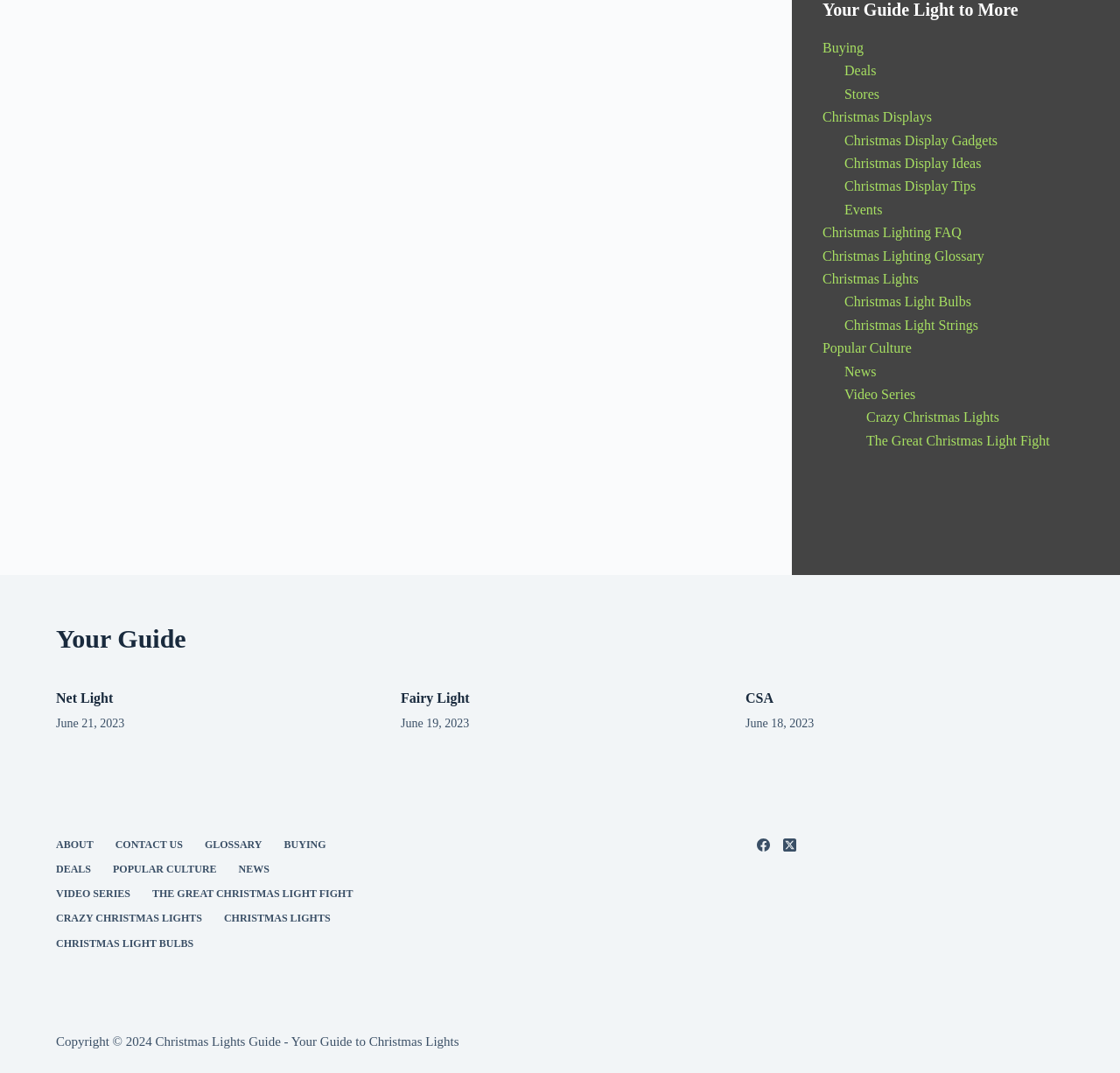What is the date of the 'Fairy Light' article?
Please give a detailed and elaborate explanation in response to the question.

The date of the 'Fairy Light' article can be found in the time element associated with the article, which displays the date 'June 19, 2023'.